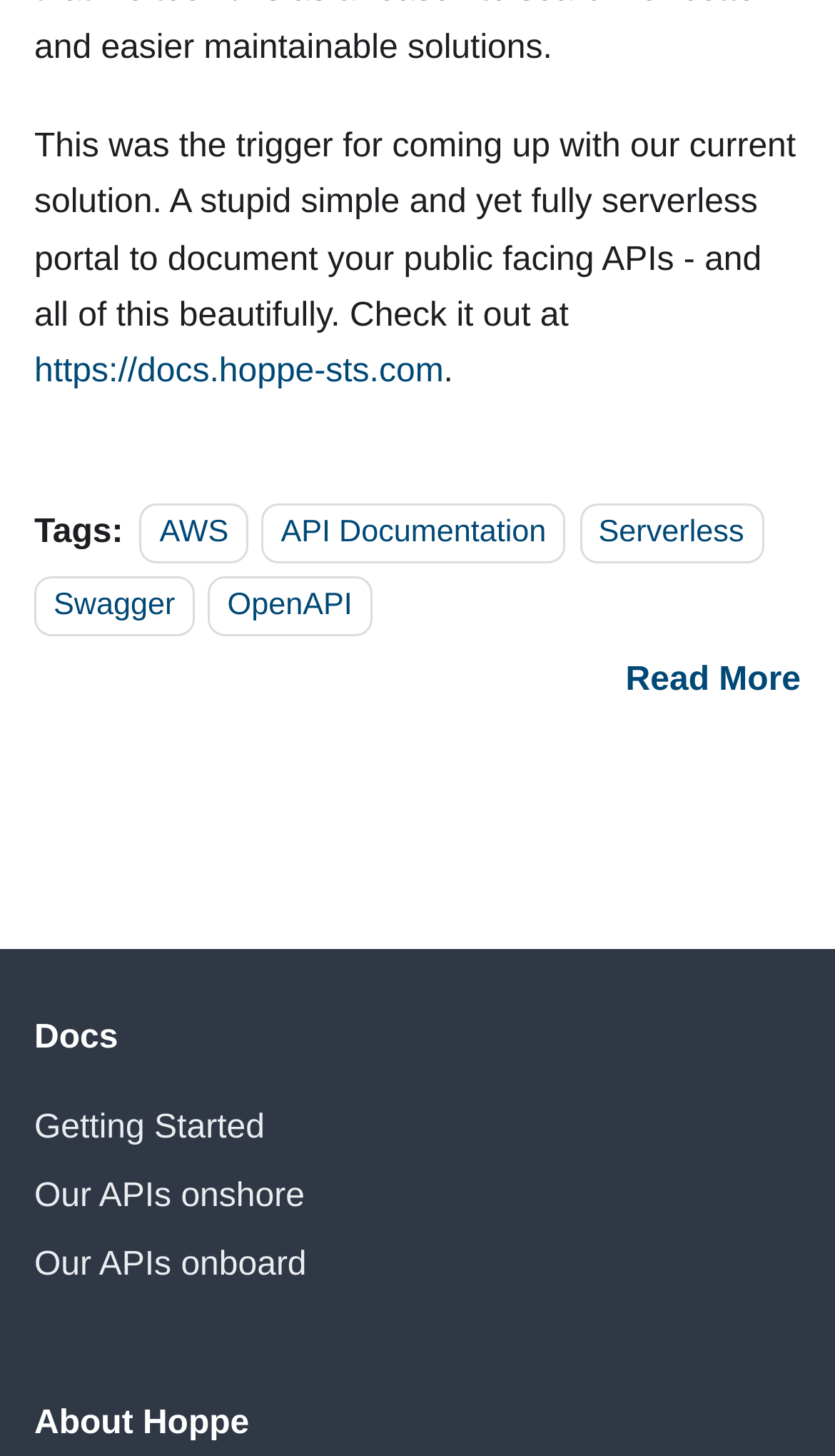Please identify the bounding box coordinates of the area that needs to be clicked to follow this instruction: "Read more about building a serverless API documentation portal in AWS".

[0.749, 0.454, 0.959, 0.479]